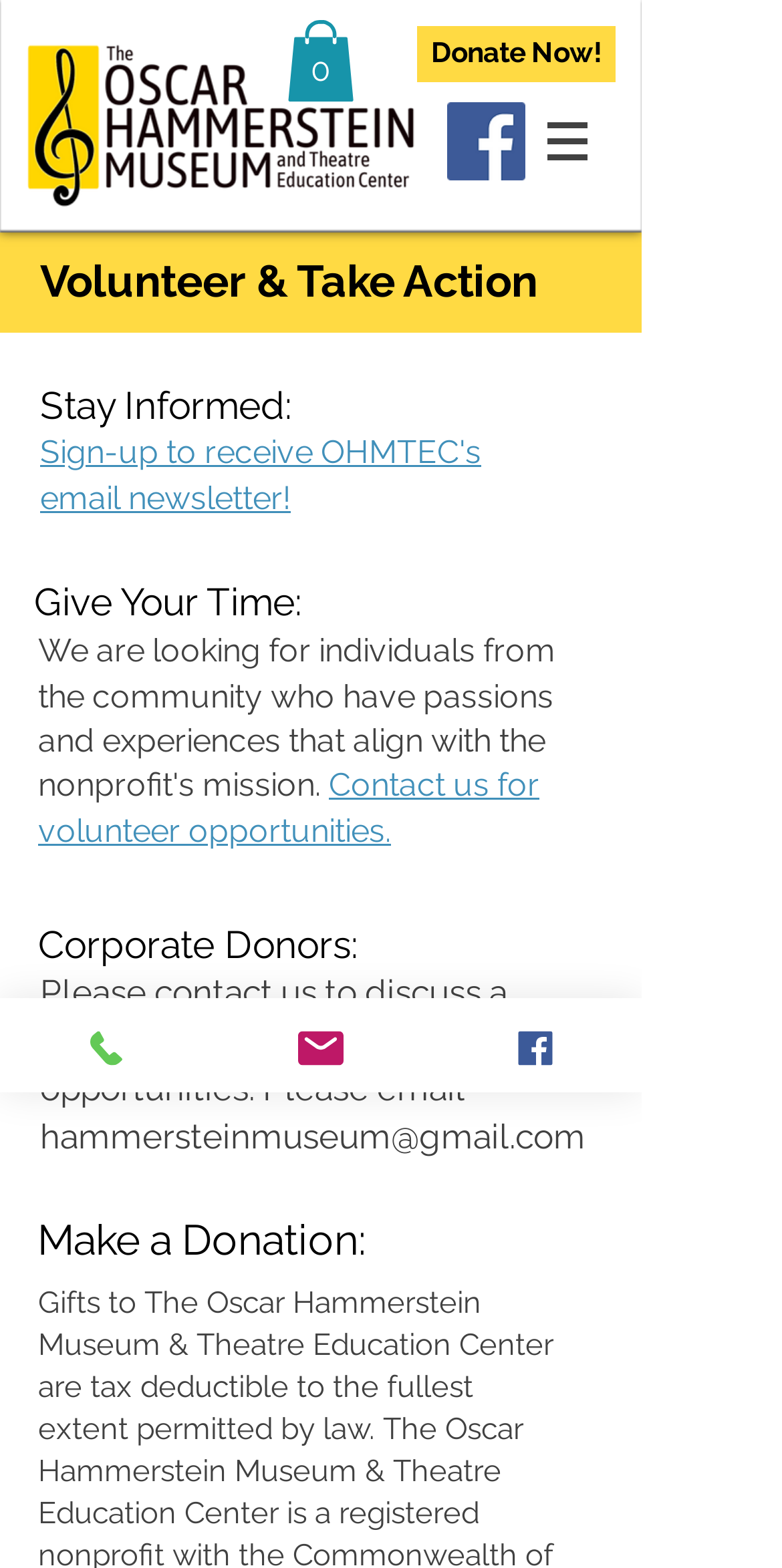Locate the bounding box coordinates of the area you need to click to fulfill this instruction: 'Open Facebook page'. The coordinates must be in the form of four float numbers ranging from 0 to 1: [left, top, right, bottom].

[0.572, 0.065, 0.672, 0.115]